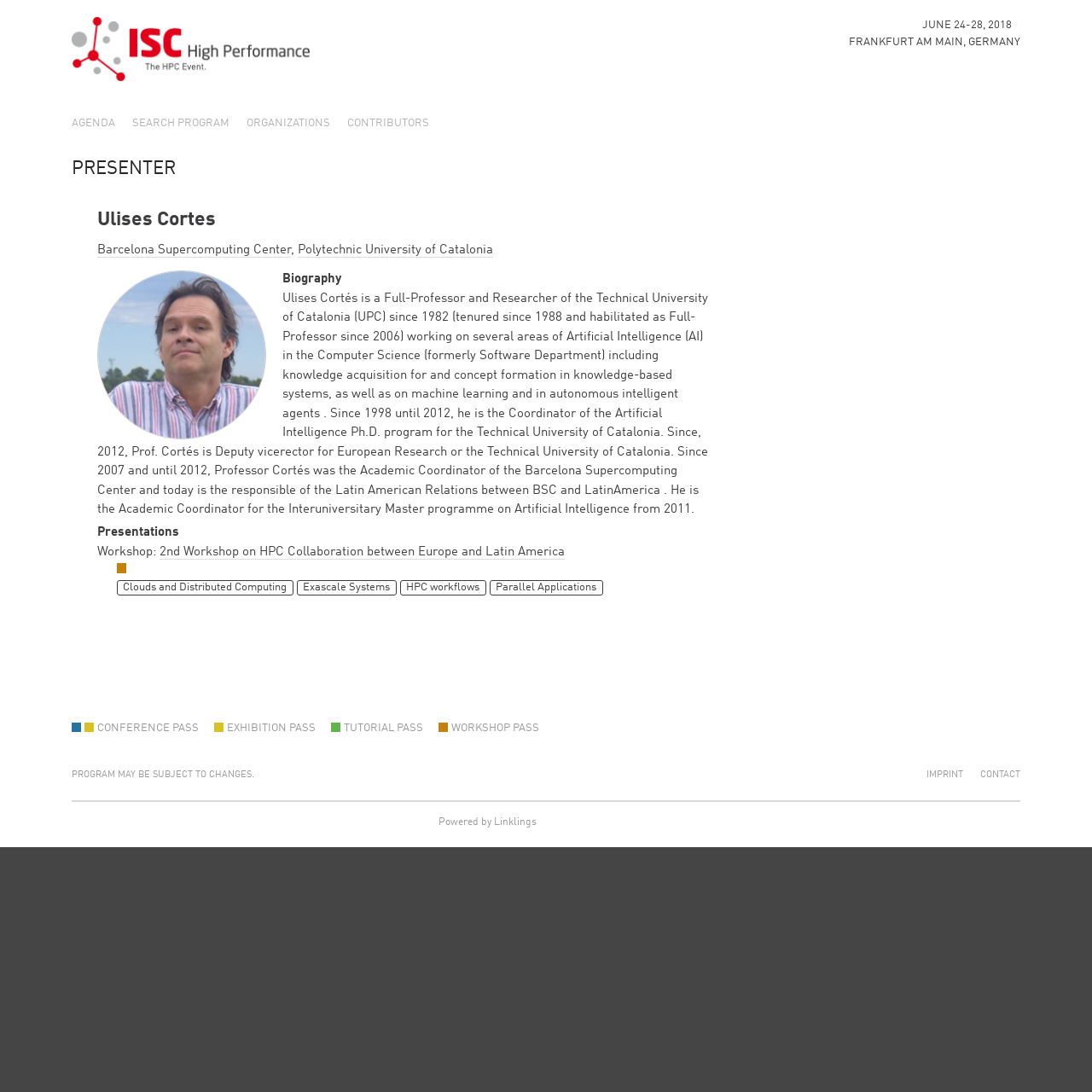Determine the bounding box coordinates of the section to be clicked to follow the instruction: "check the biography of Ulises Cortes". The coordinates should be given as four float numbers between 0 and 1, formatted as [left, top, right, bottom].

[0.259, 0.25, 0.312, 0.262]